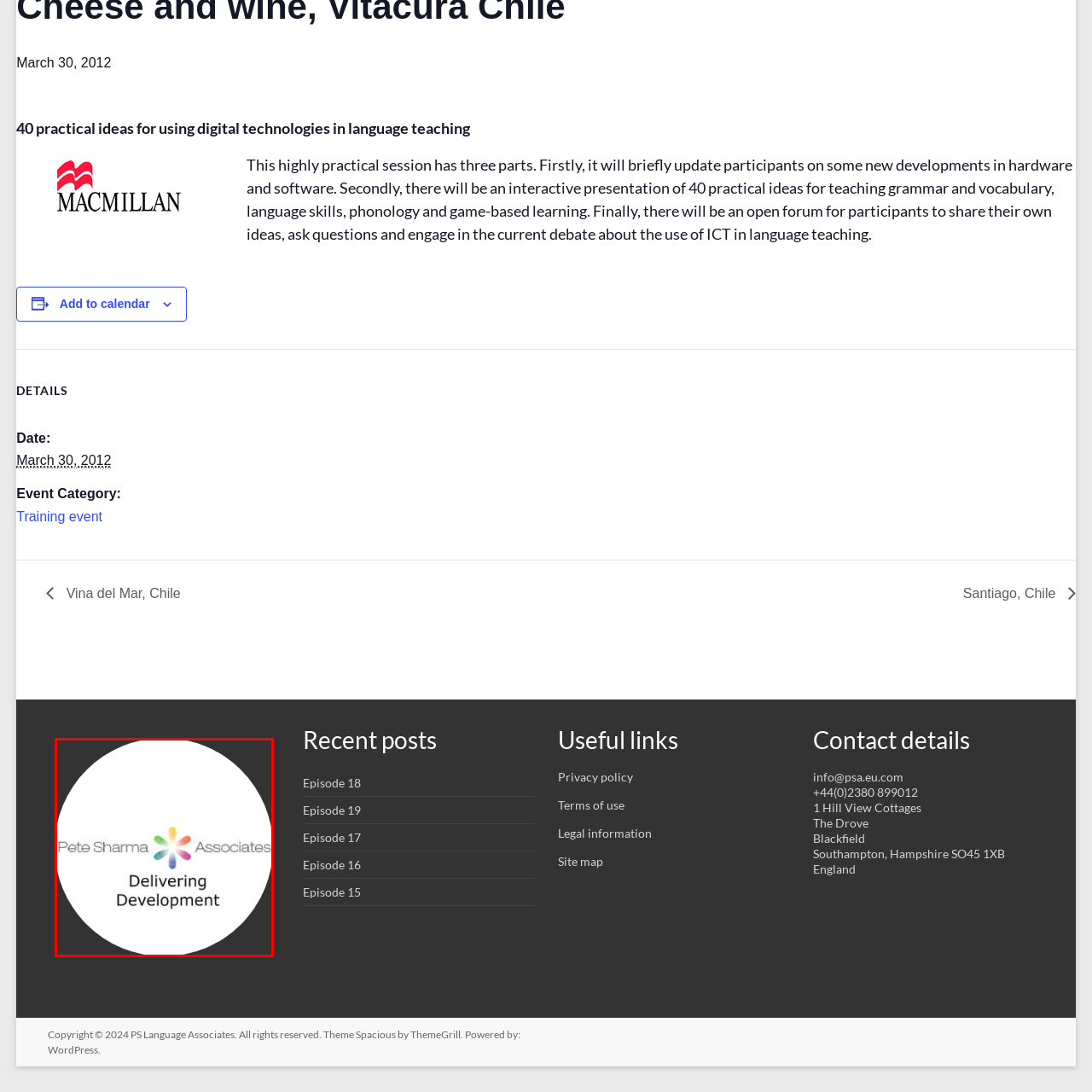What is the focus of 'Delivering Development'? Observe the image within the red bounding box and give a one-word or short-phrase answer.

Educational technologies